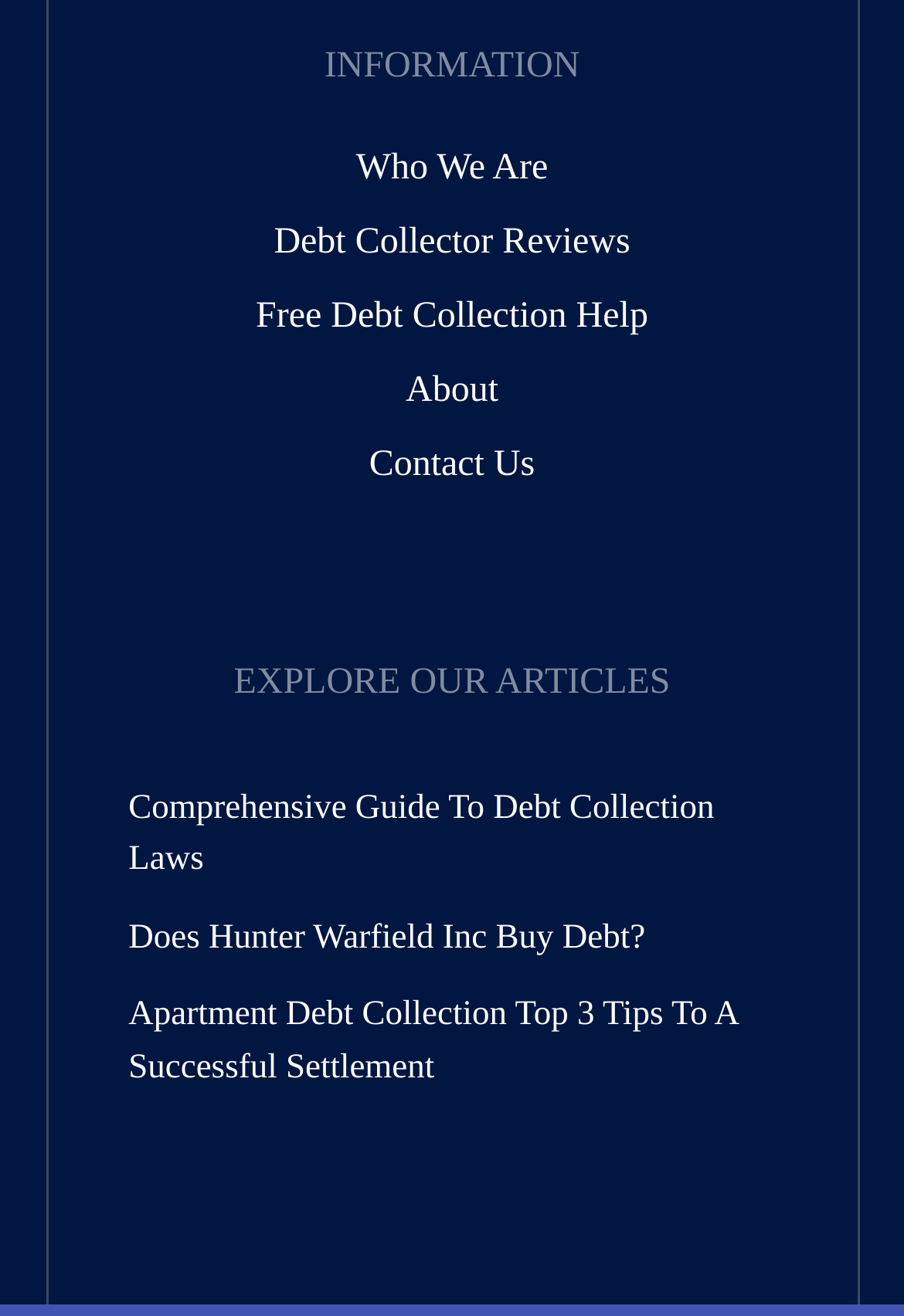Identify the bounding box coordinates of the section to be clicked to complete the task described by the following instruction: "Click on 'Who We Are'". The coordinates should be four float numbers between 0 and 1, formatted as [left, top, right, bottom].

[0.142, 0.107, 0.858, 0.149]